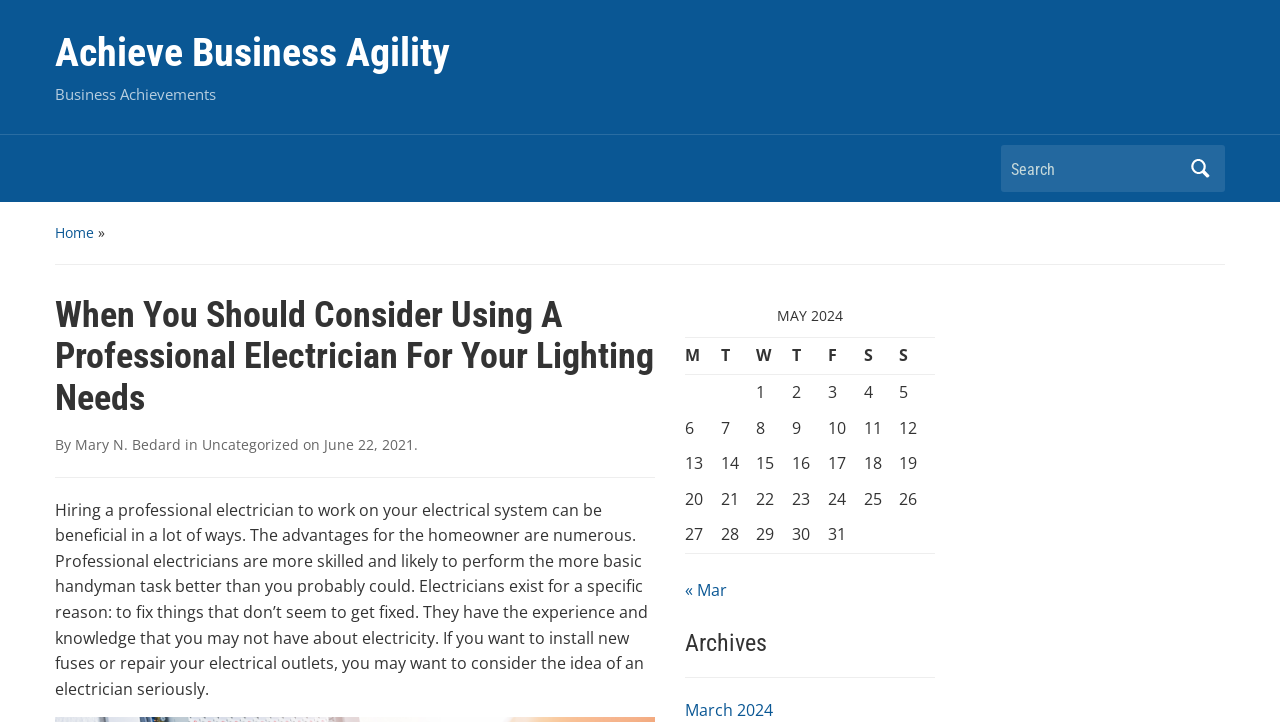Find the bounding box coordinates of the clickable area required to complete the following action: "Read the article by Mary N. Bedard".

[0.059, 0.603, 0.141, 0.629]